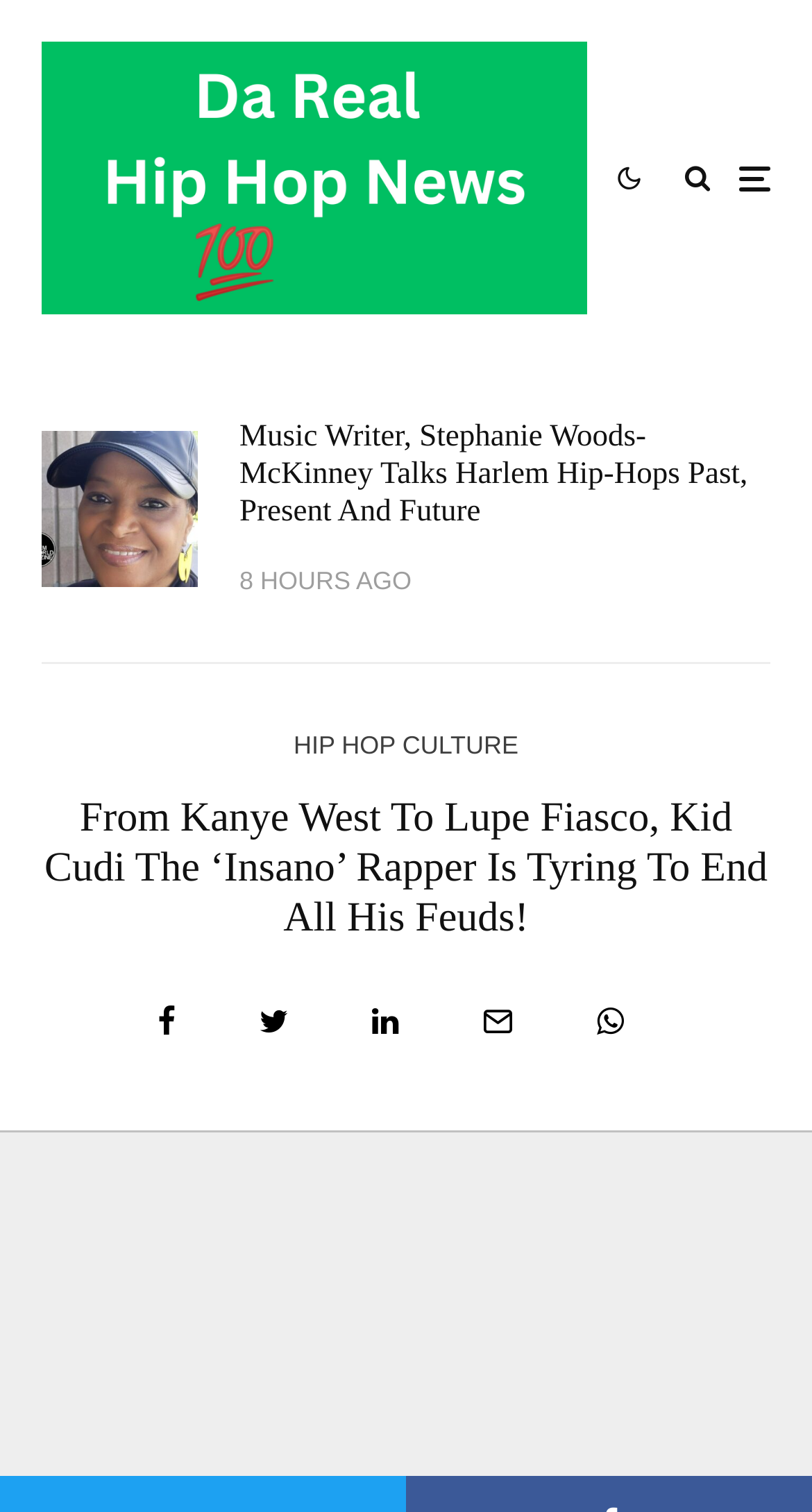What is the purpose of the links at the bottom?
Analyze the screenshot and provide a detailed answer to the question.

I observed the links at the bottom of the page, including 'Share', 'Tweet', 'Share', and 'Email', located at [0.194, 0.665, 0.217, 0.685], [0.319, 0.665, 0.355, 0.685], [0.458, 0.665, 0.491, 0.685], and [0.594, 0.665, 0.632, 0.685], respectively. These links are likely intended for sharing the article on various platforms.